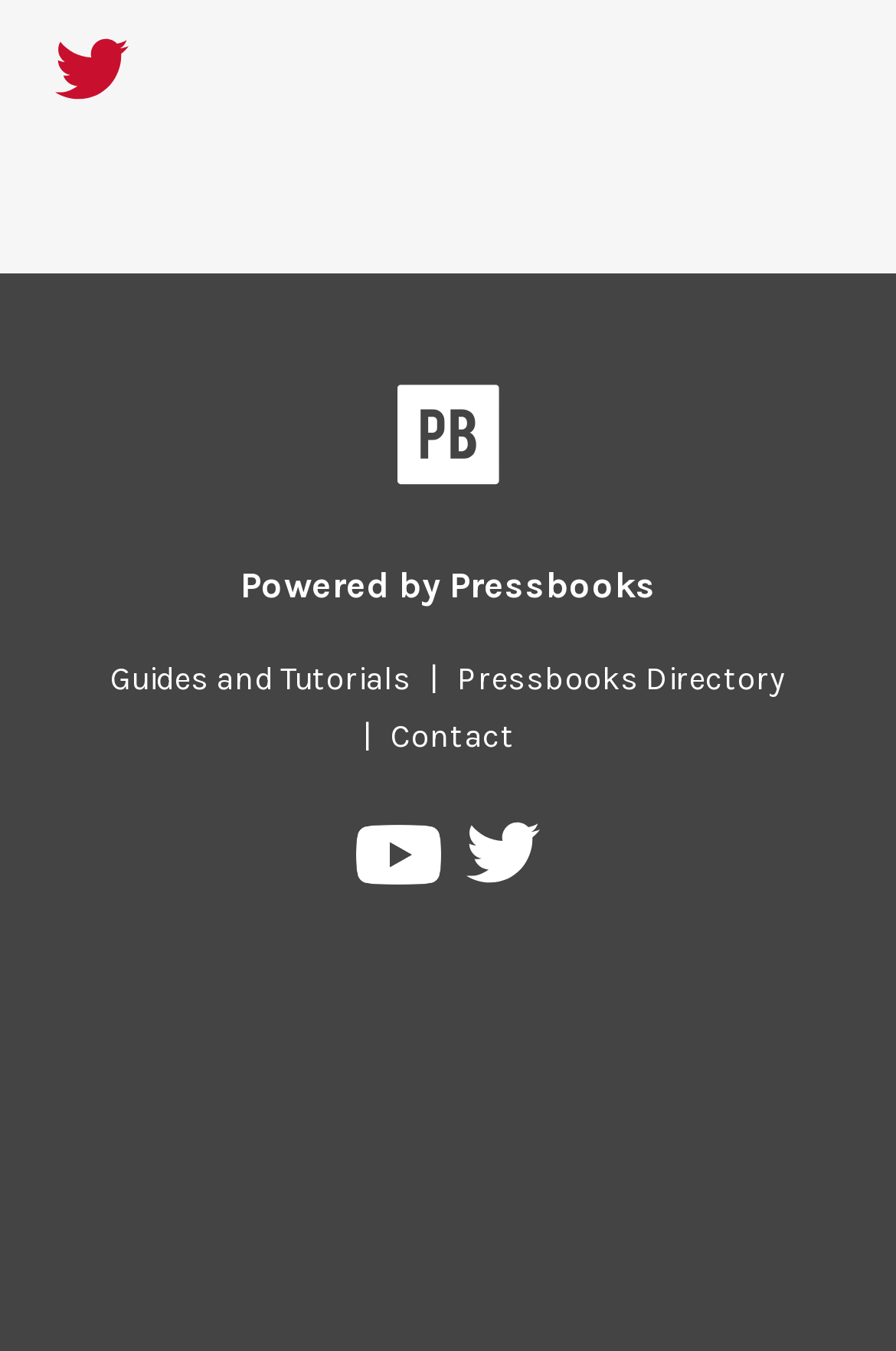Highlight the bounding box coordinates of the region I should click on to meet the following instruction: "View guides and tutorials".

[0.103, 0.489, 0.479, 0.518]